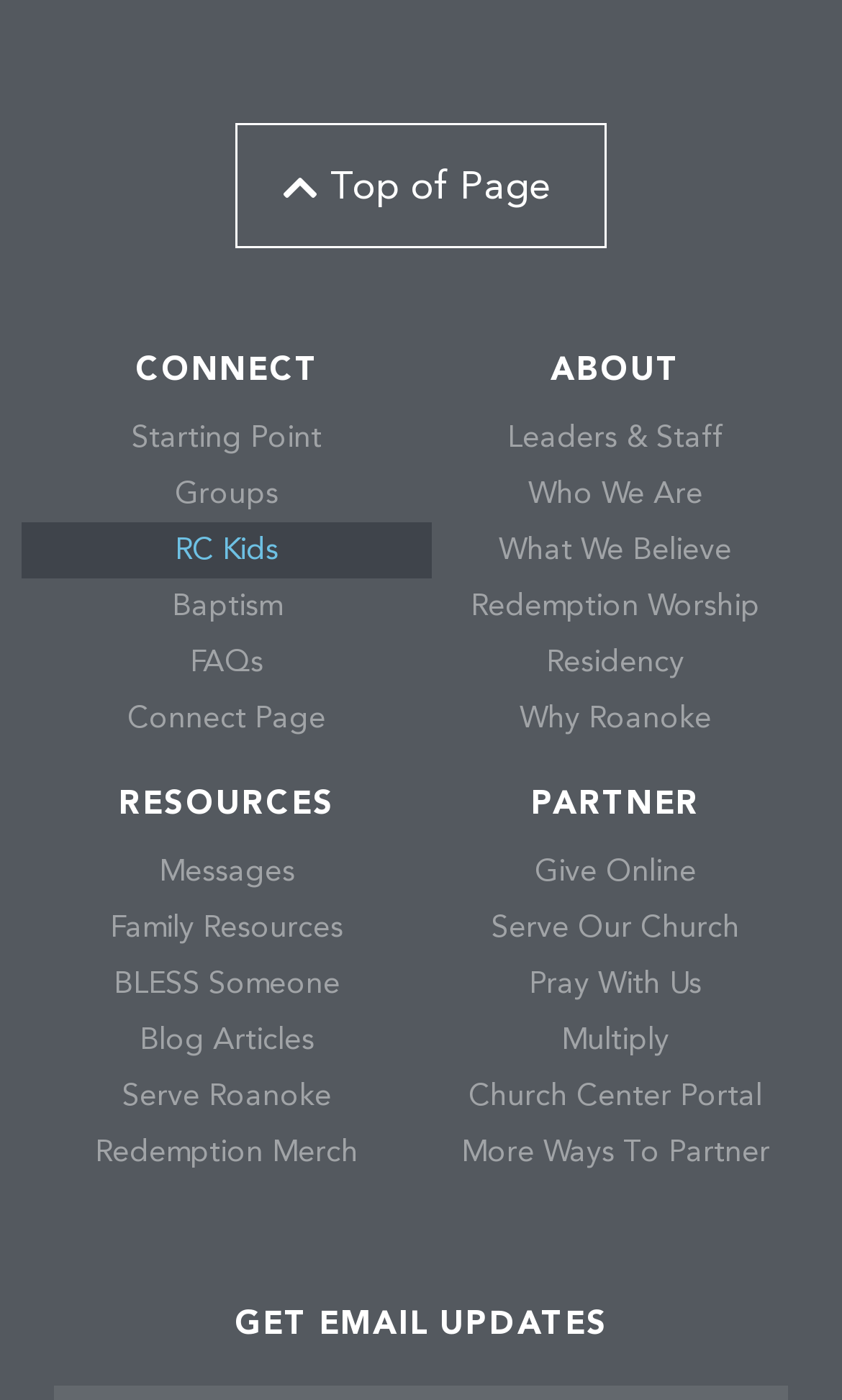Using the element description provided, determine the bounding box coordinates in the format (top-left x, top-left y, bottom-right x, bottom-right y). Ensure that all values are floating point numbers between 0 and 1. Element description: Multiply

[0.488, 0.723, 0.974, 0.763]